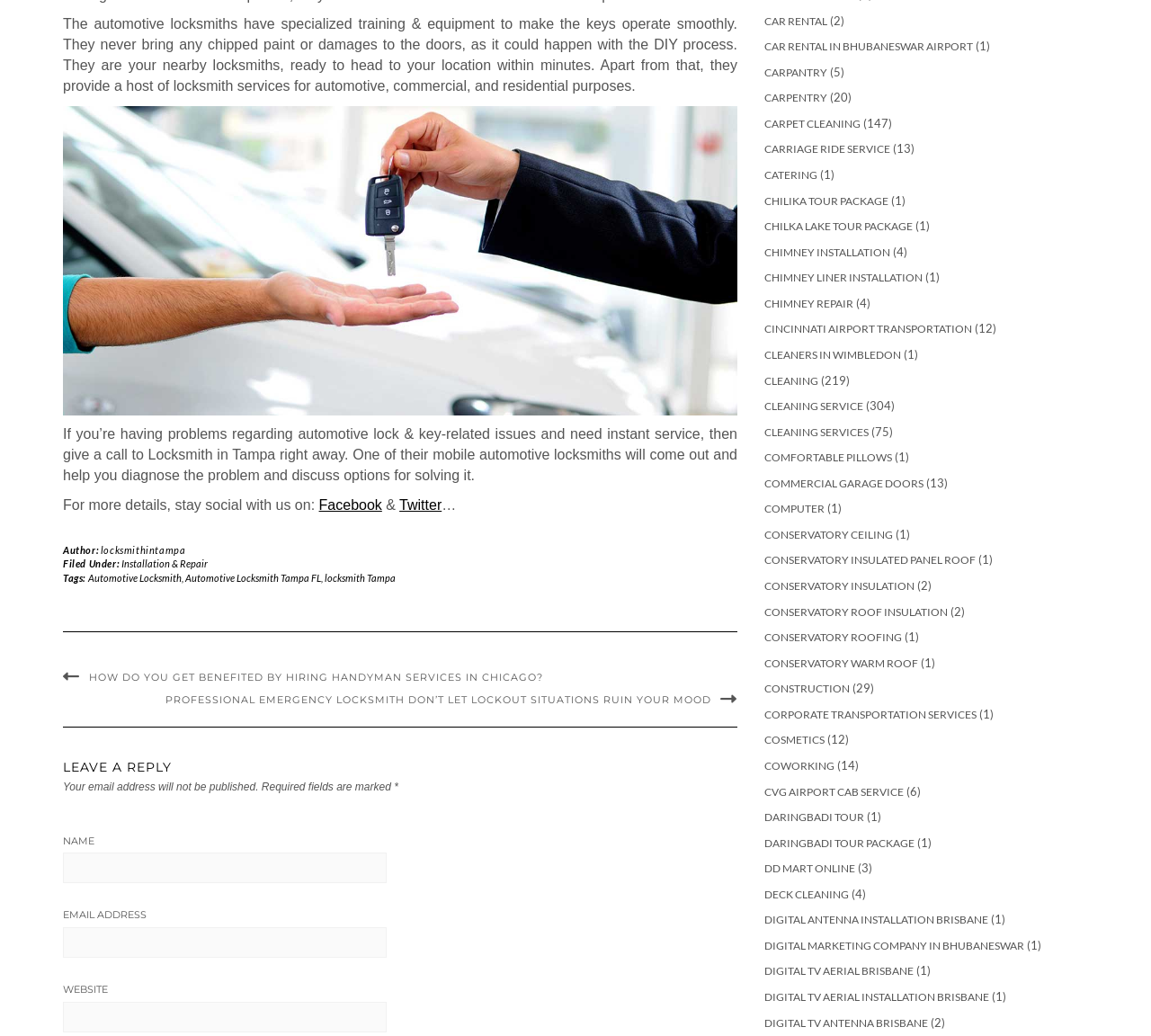Indicate the bounding box coordinates of the element that must be clicked to execute the instruction: "Check the next page". The coordinates should be given as four float numbers between 0 and 1, i.e., [left, top, right, bottom].

None